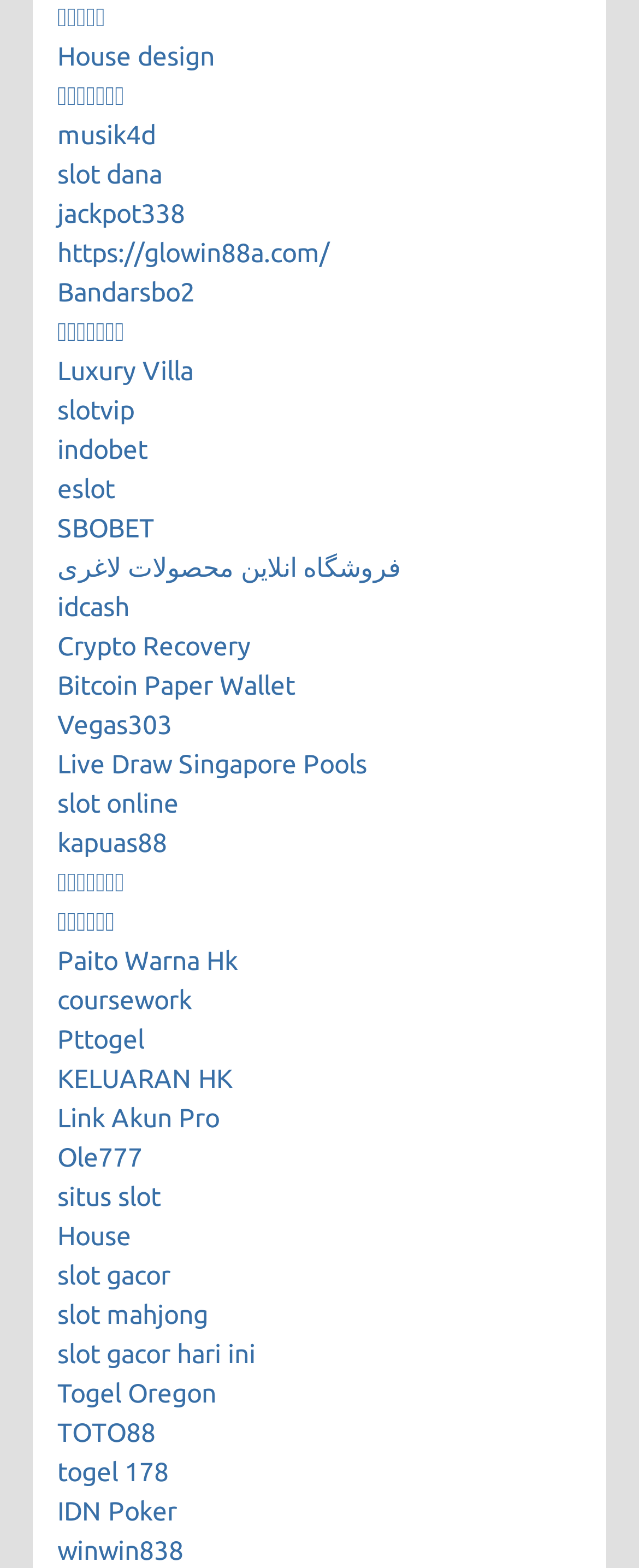Please give a short response to the question using one word or a phrase:
How many links are on this webpage?

46